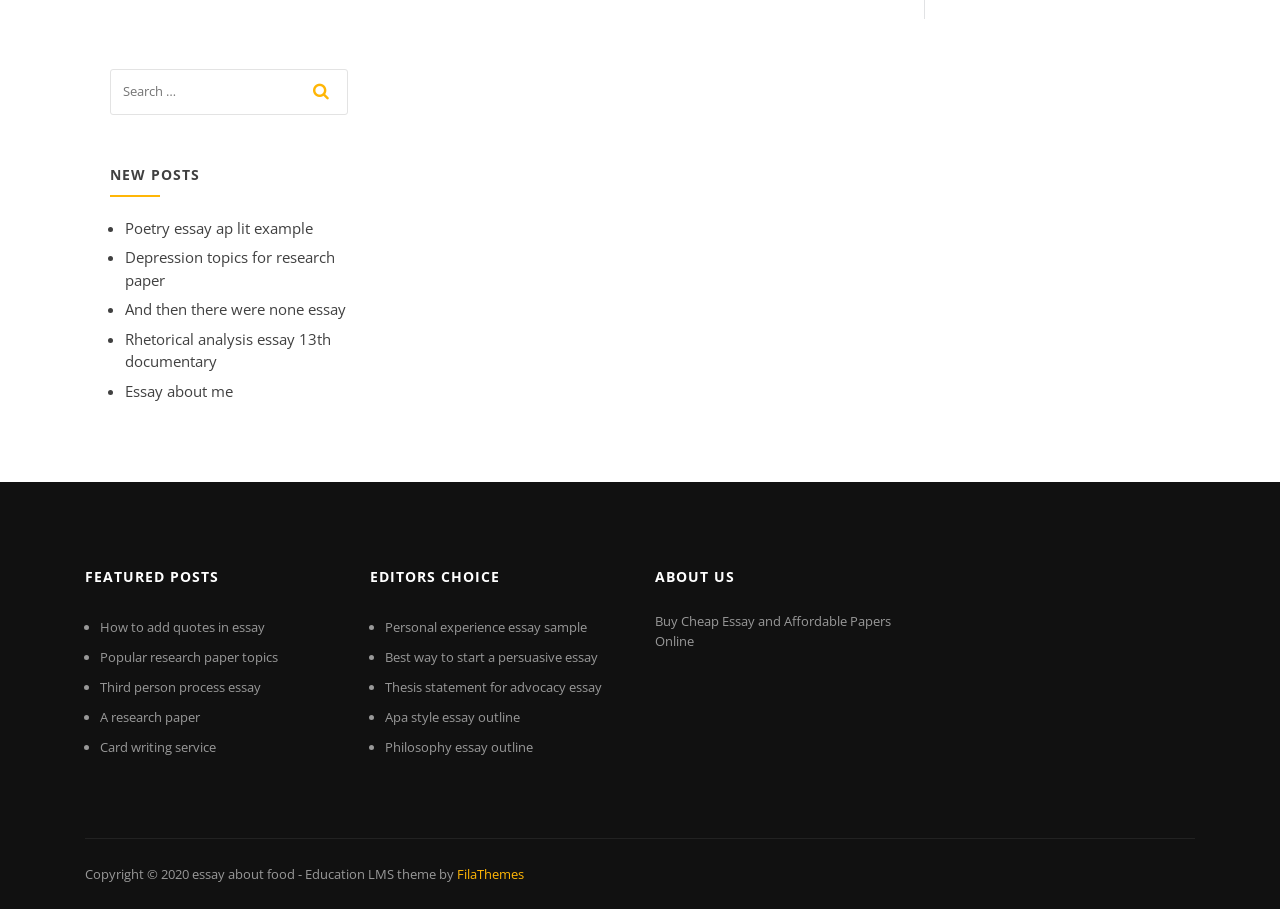Find and indicate the bounding box coordinates of the region you should select to follow the given instruction: "Click the Submit button".

None